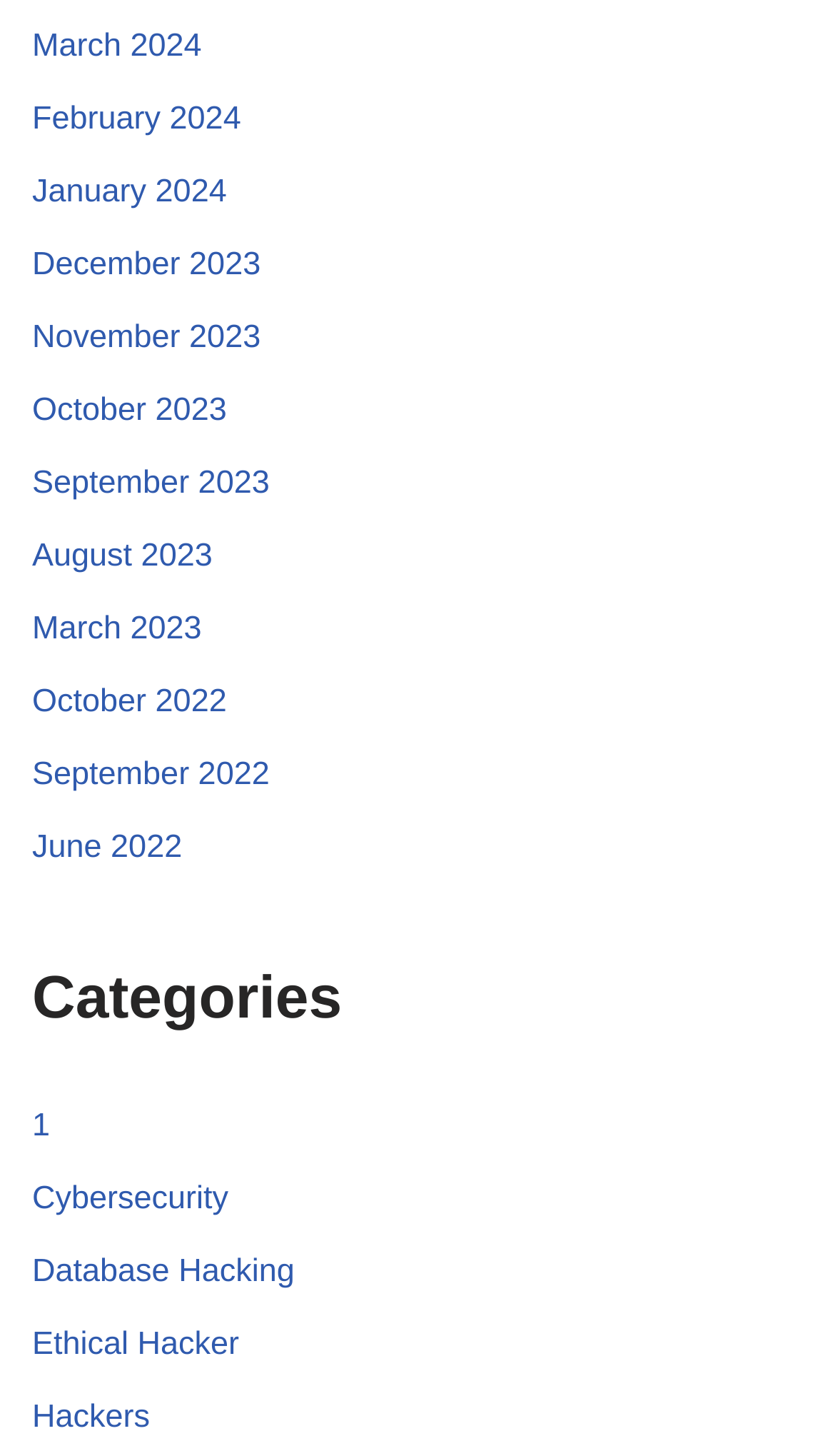Find the bounding box coordinates for the area that should be clicked to accomplish the instruction: "Go to September 2023".

[0.038, 0.319, 0.323, 0.344]